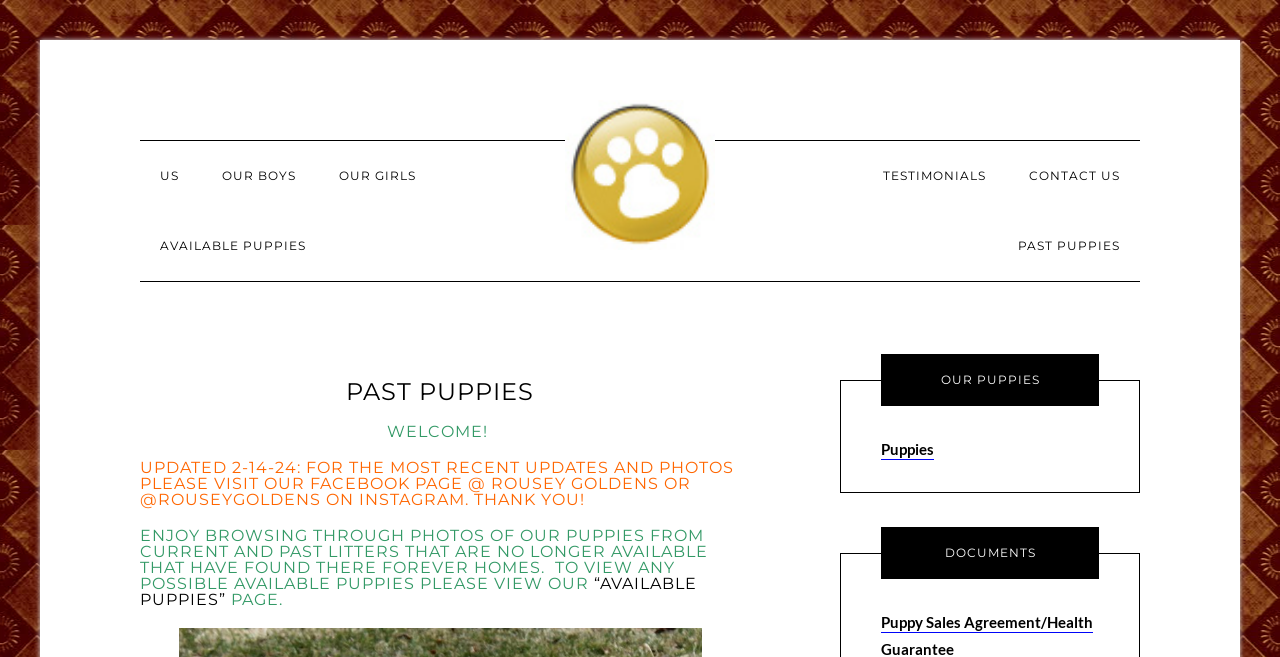Find the bounding box coordinates of the clickable area that will achieve the following instruction: "read Testimonials".

[0.674, 0.215, 0.786, 0.321]